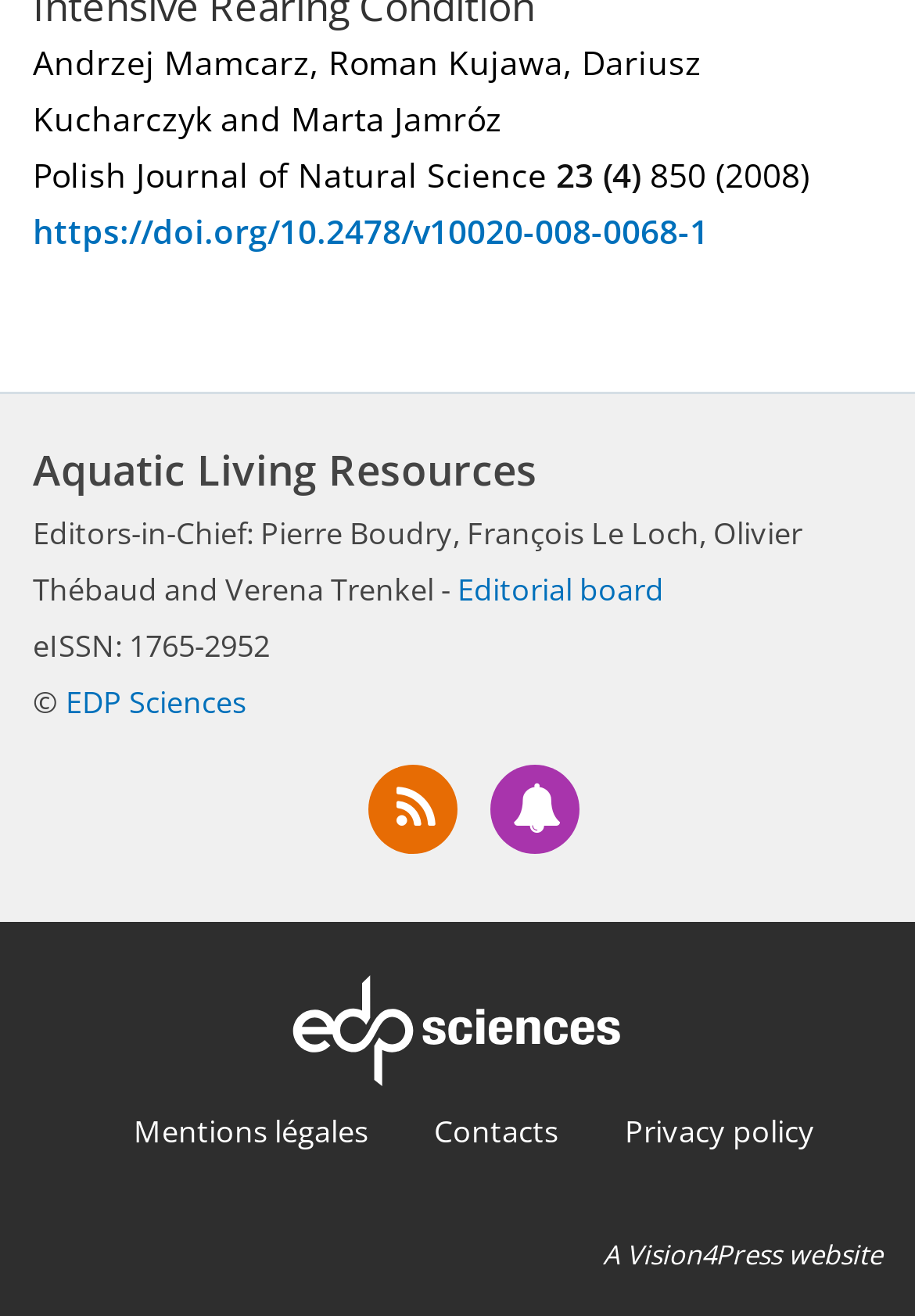Provide the bounding box coordinates of the area you need to click to execute the following instruction: "Go to the contacts page".

[0.474, 0.844, 0.61, 0.876]